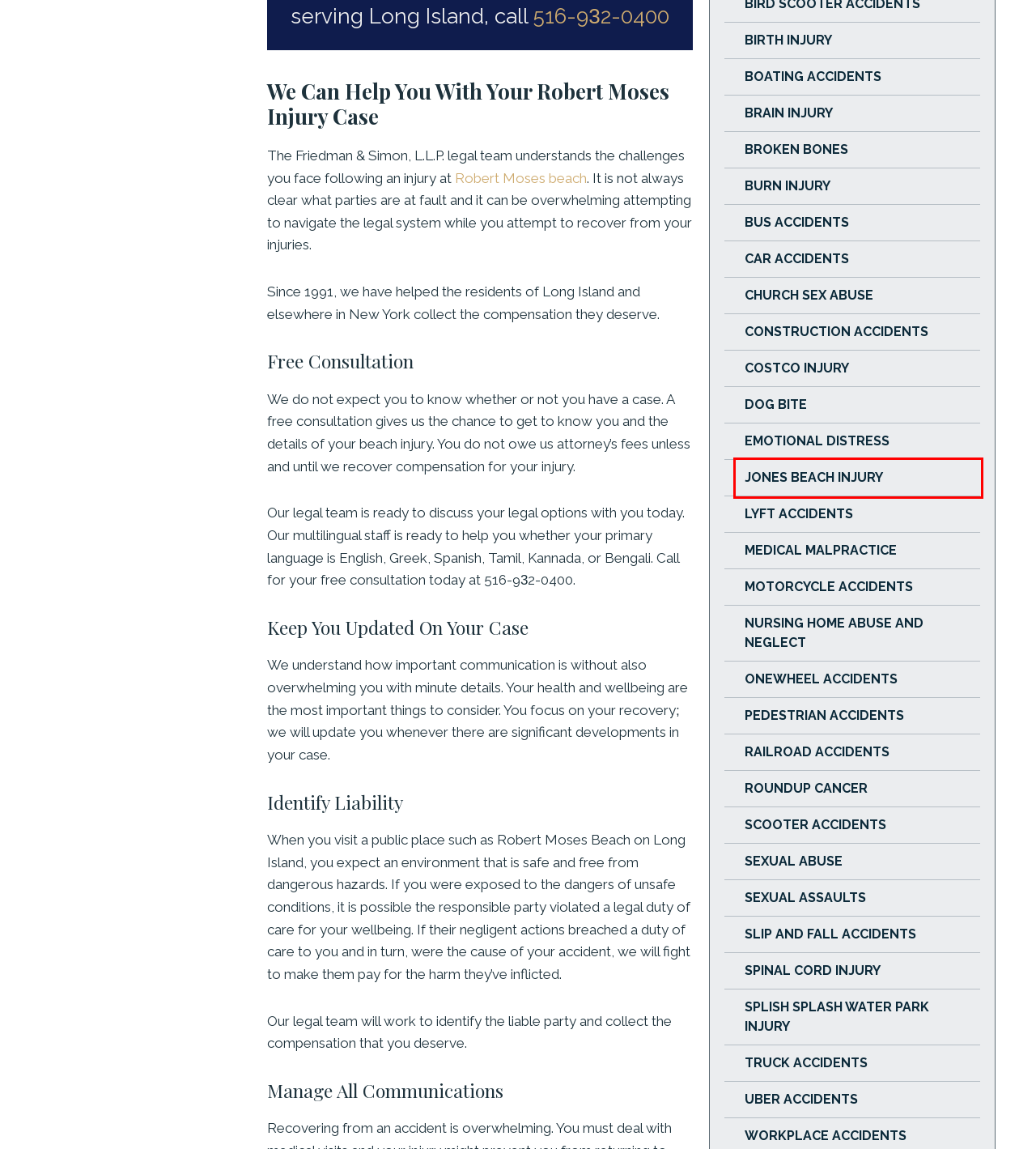Examine the screenshot of the webpage, which has a red bounding box around a UI element. Select the webpage description that best fits the new webpage after the element inside the red bounding box is clicked. Here are the choices:
A. Long Island Dog Bite Lawyer | Free Consultations
B. Long Island Rockville Centre Sexual Abuse Lawsuit Lawyer | Free Consultations
C. Long Island Jones Beach Injury Lawyer | Free Consultations
D. Long Island Splish Splash Water Park Injury Lawyer | Free Consultations
E. Long Island Sexual Assault Lawyer | Free Consultations
F. Long Island Roundup Cancer Lawyer | Free Consultations
G. Long Island Spinal Cord Injury Lawyer | Free Consultations
H. Robert Moses State Park - Long Island

C